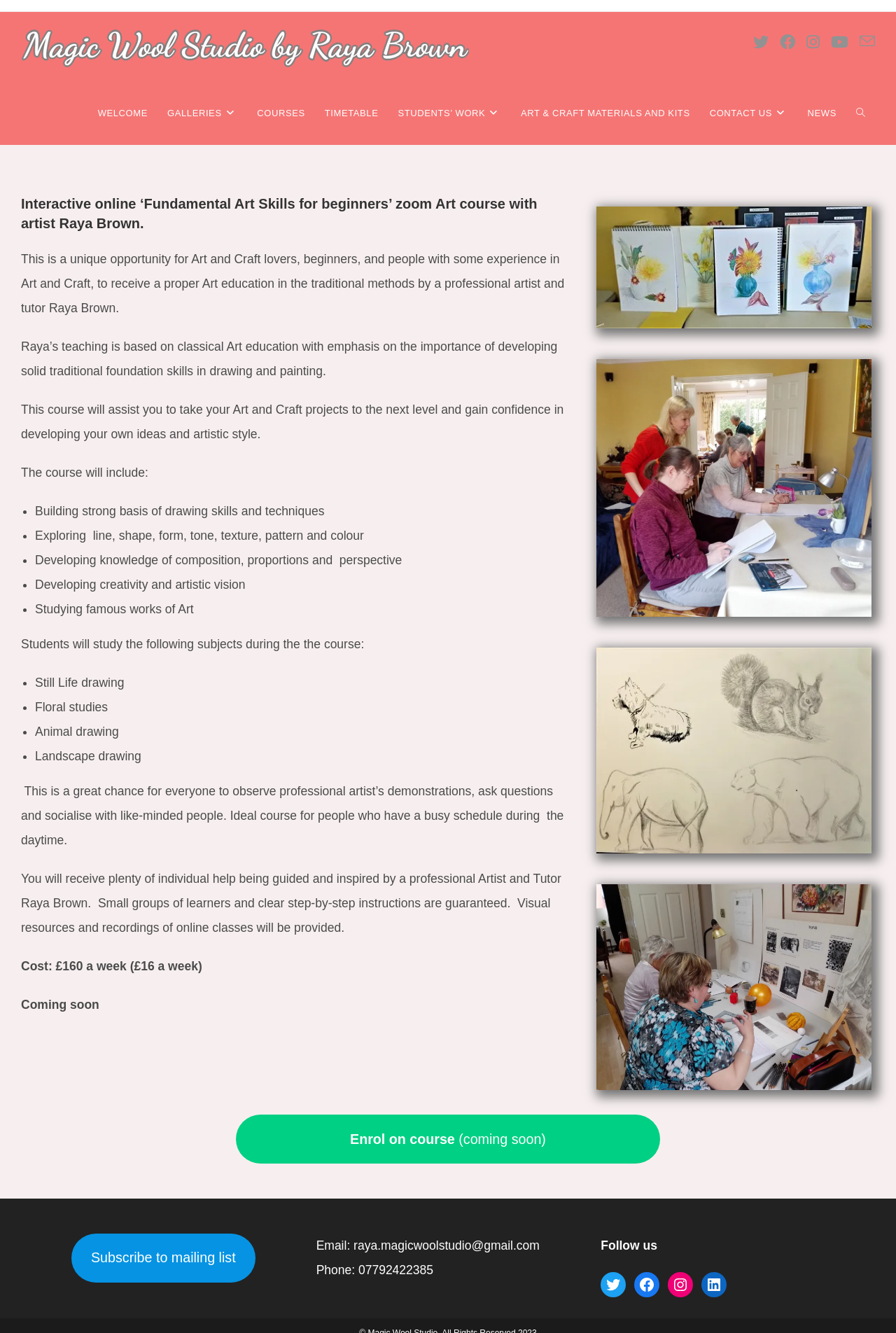How many figures are displayed on the webpage?
Answer the question using a single word or phrase, according to the image.

4